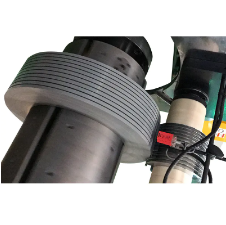What are the coils commonly used in?
We need a detailed and meticulous answer to the question.

The caption associates the image with advanced magnetic materials used in various electrical applications, specifically mentioning that grain-oriented electrical silicon steel is commonly utilized in transformers and other electromagnet components.